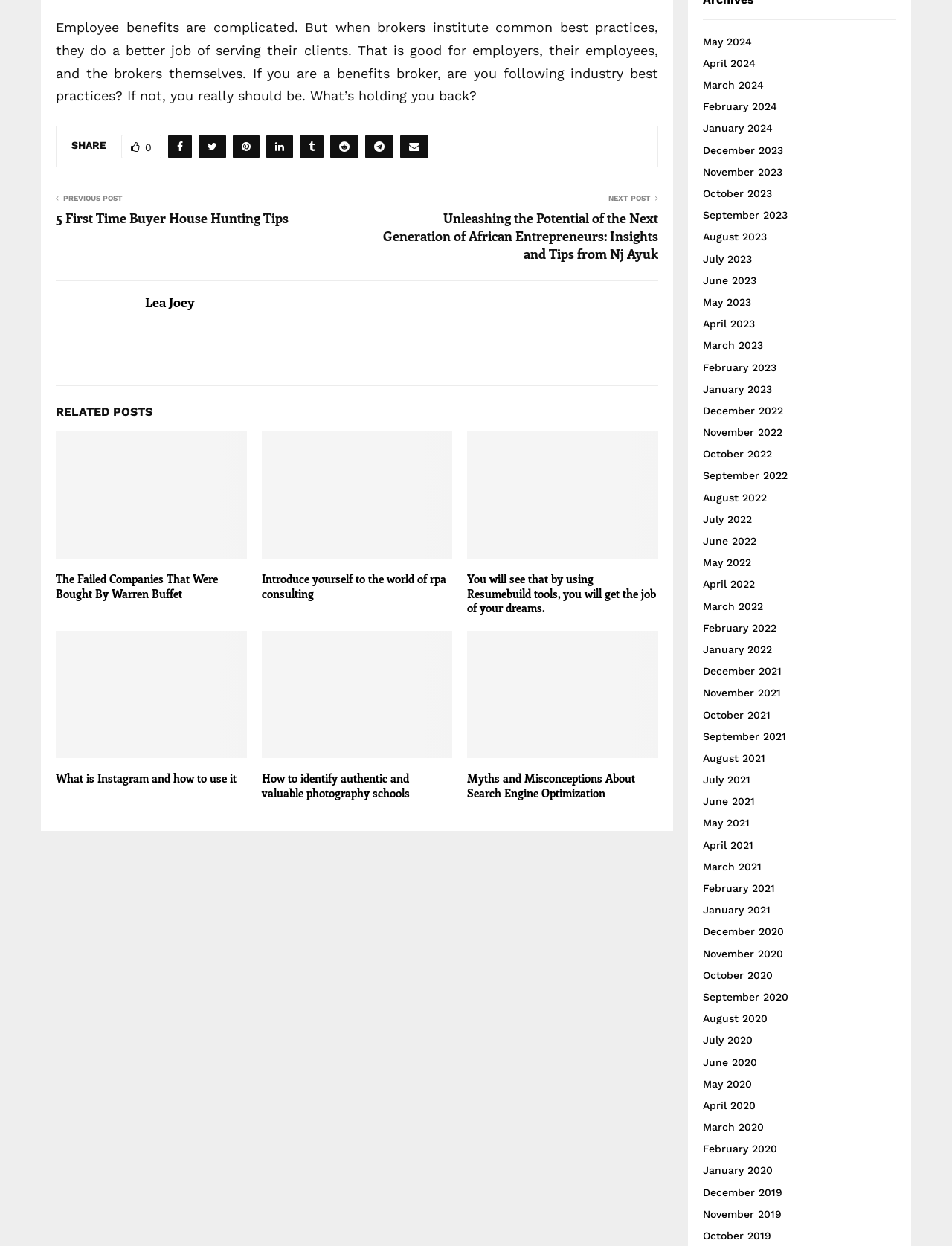From the webpage screenshot, predict the bounding box of the UI element that matches this description: "August 2022".

[0.738, 0.394, 0.805, 0.404]